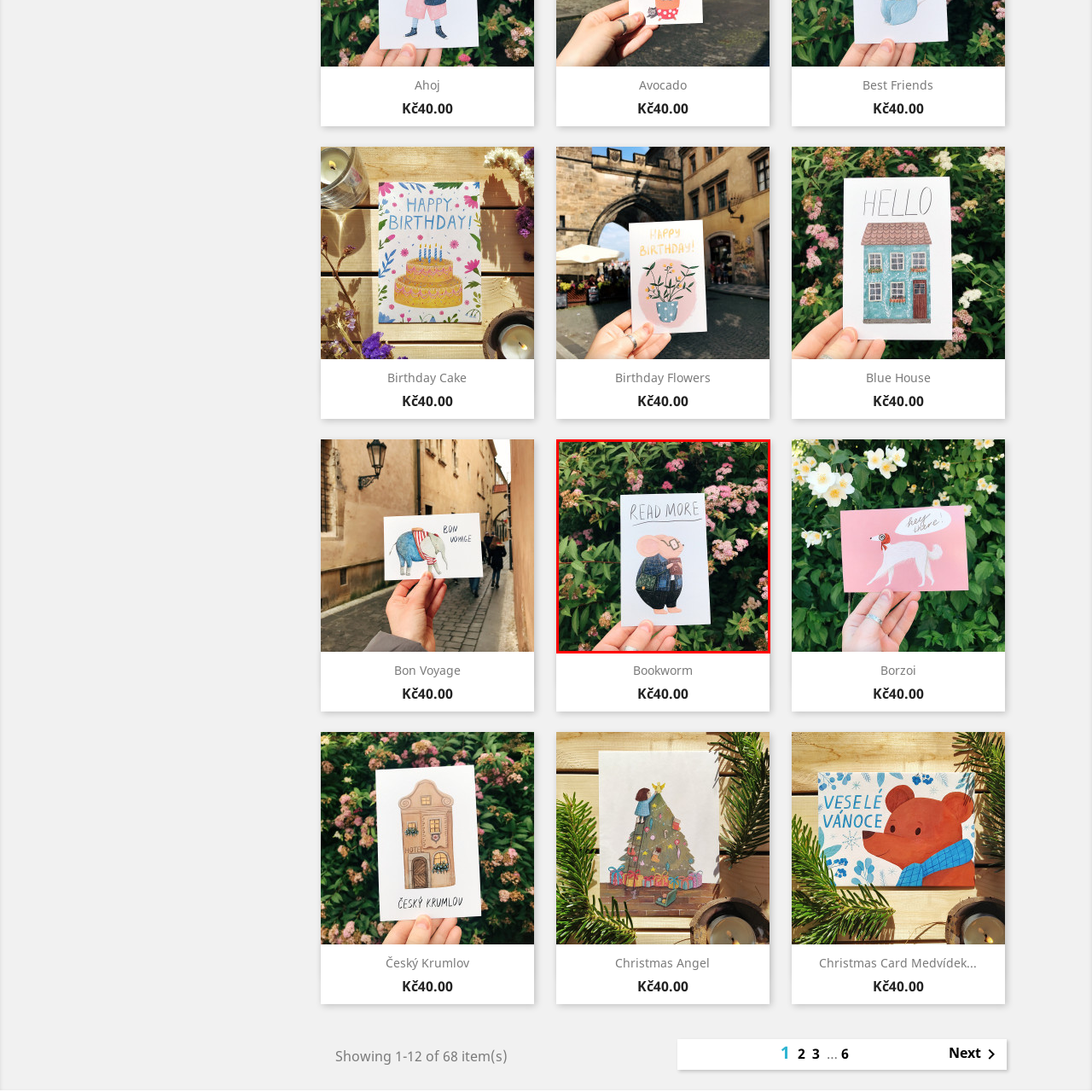What is the dominant color of the flowers in the backdrop?
Observe the image within the red bounding box and formulate a detailed response using the visual elements present.

The backdrop of the illustration features a vibrant display of pink flowers and lush green foliage, which enhances the charm and warmth of the creative postcard.